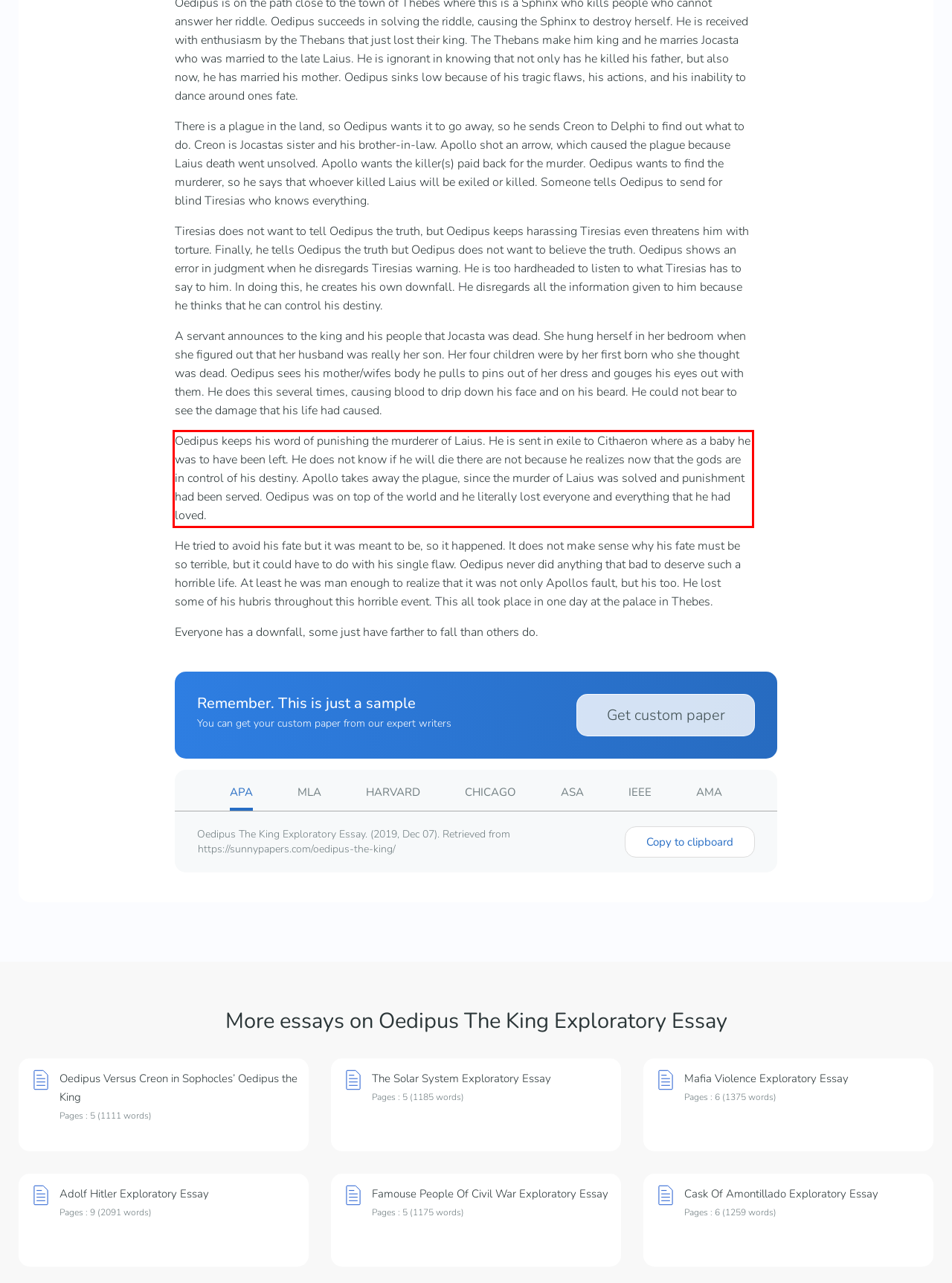Given a webpage screenshot, locate the red bounding box and extract the text content found inside it.

Oedipus keeps his word of punishing the murderer of Laius. He is sent in exile to Cithaeron where as a baby he was to have been left. He does not know if he will die there are not because he realizes now that the gods are in control of his destiny. Apollo takes away the plague, since the murder of Laius was solved and punishment had been served. Oedipus was on top of the world and he literally lost everyone and everything that he had loved.